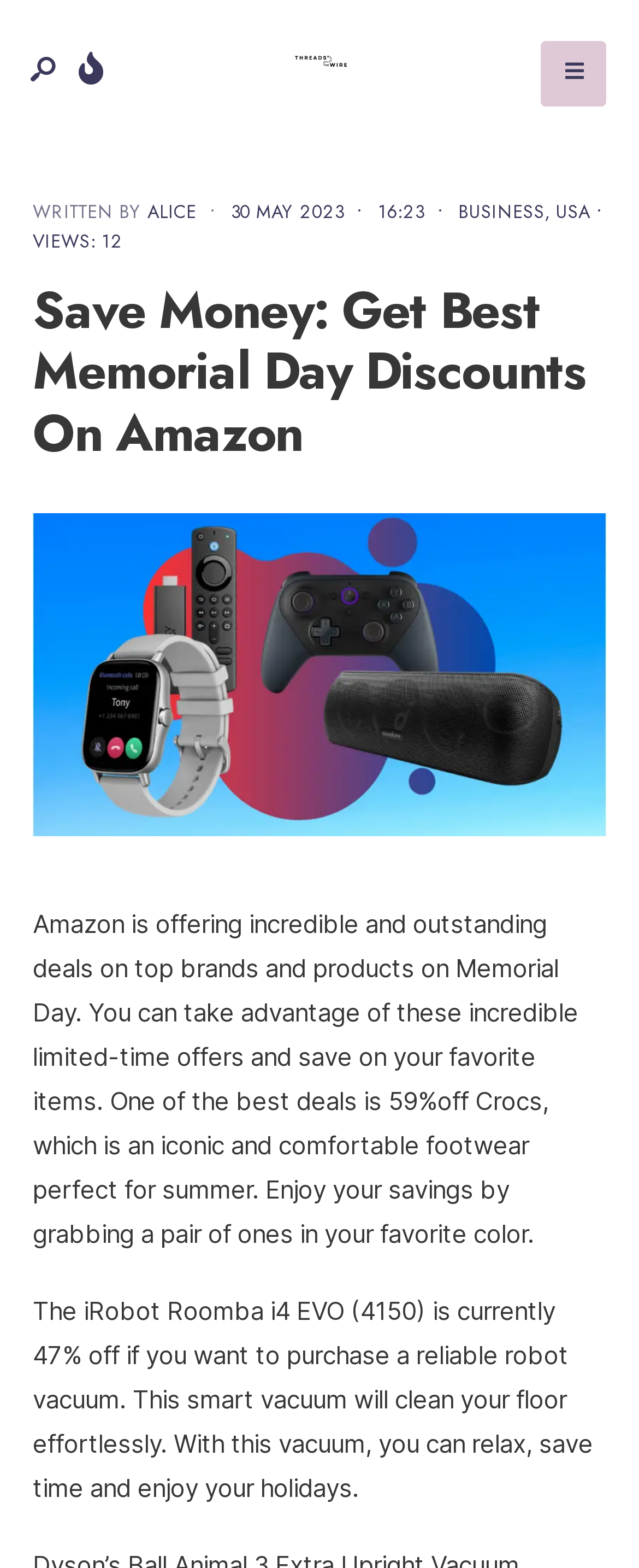Please predict the bounding box coordinates (top-left x, top-left y, bottom-right x, bottom-right y) for the UI element in the screenshot that fits the description: alt="Threads Wire"

[0.321, 0.021, 0.679, 0.058]